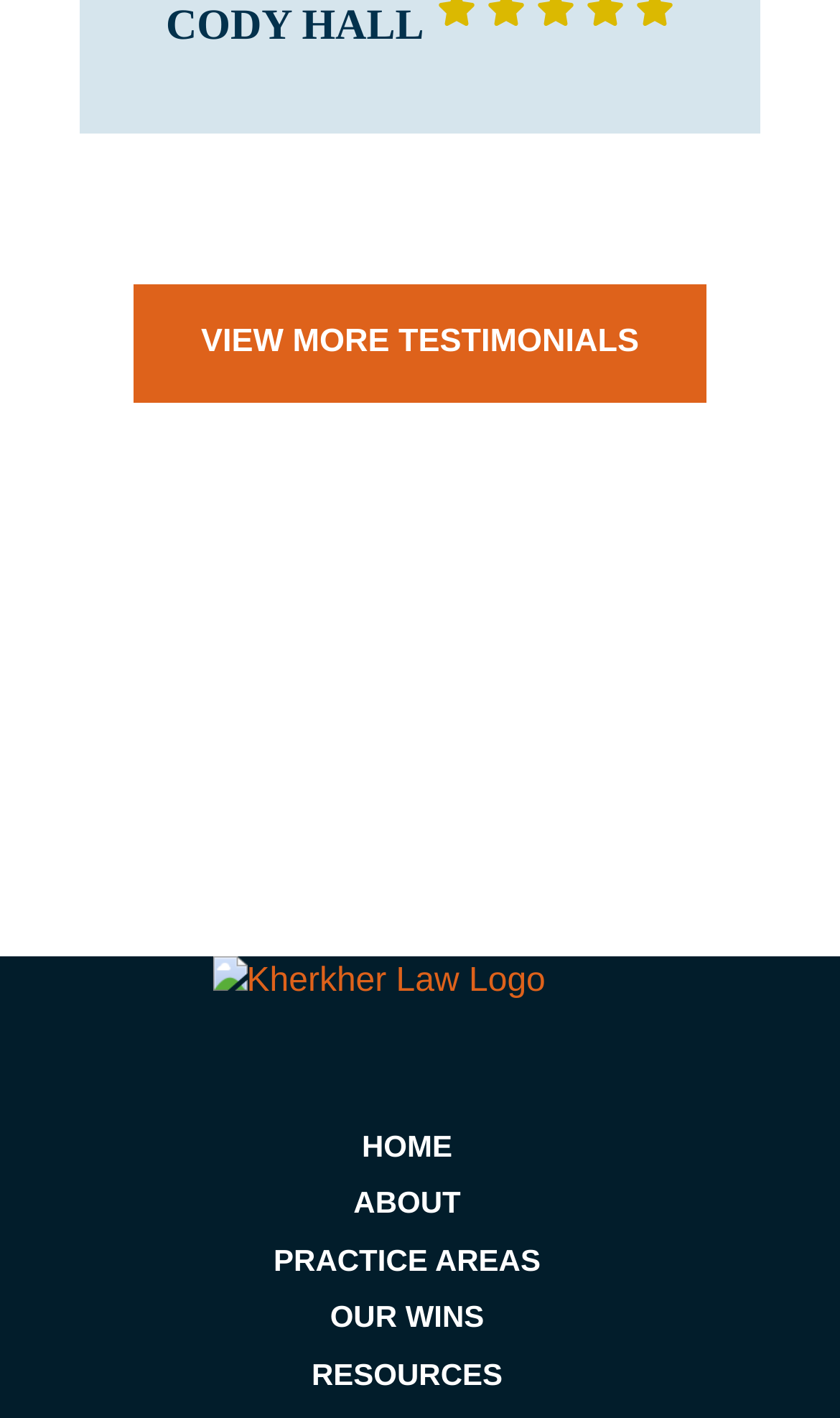What is the name of the person in the testimonial?
Provide a thorough and detailed answer to the question.

I found a heading element with the text 'CODY HALL' which suggests that the person giving the testimonial is named 'Cody Hall'.